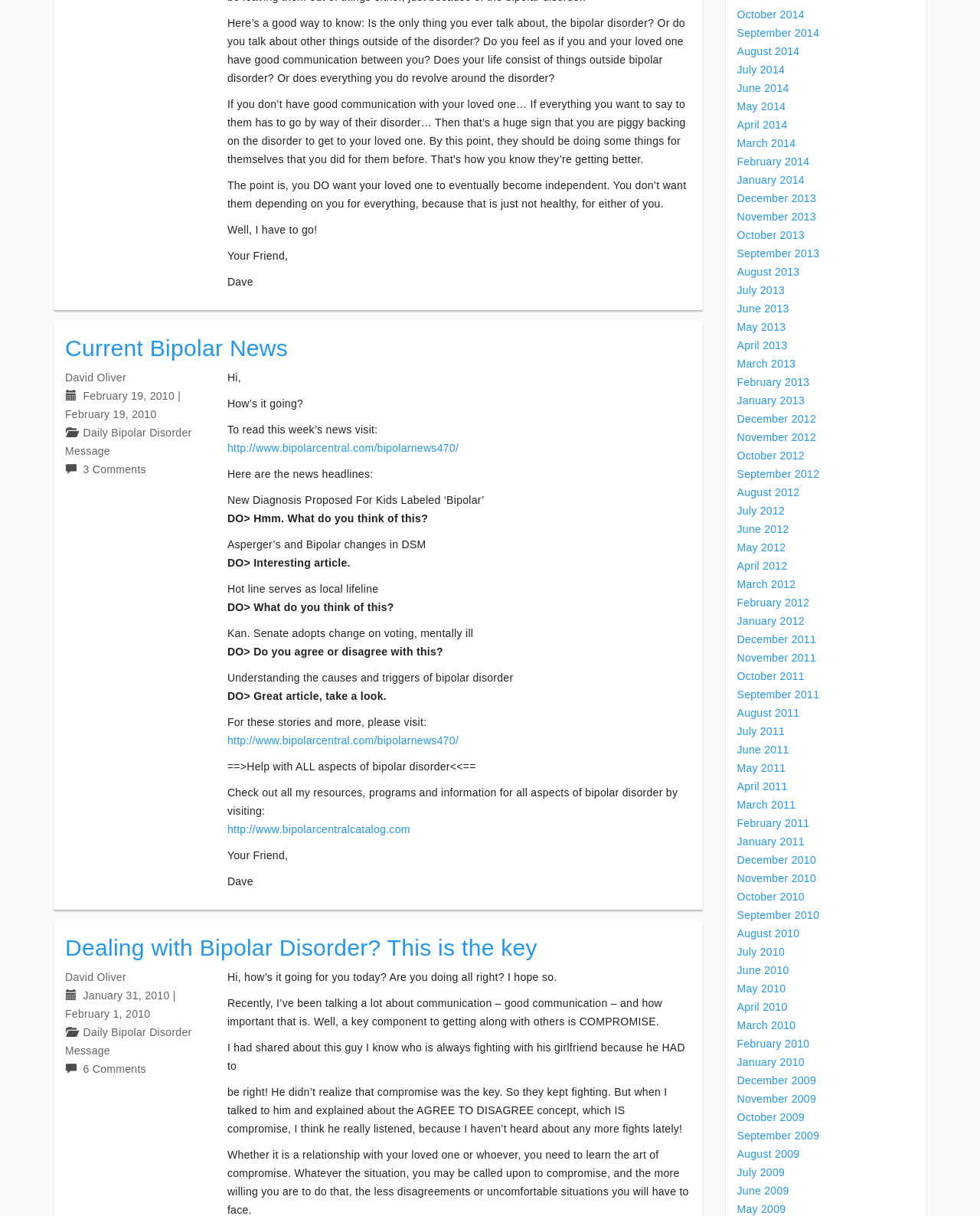Analyze the image and give a detailed response to the question:
What is the format of the article?

The article appears to be a blog post, with a casual and conversational tone. The text includes headings, links, and a signature at the end, which are all typical features of a blog post.